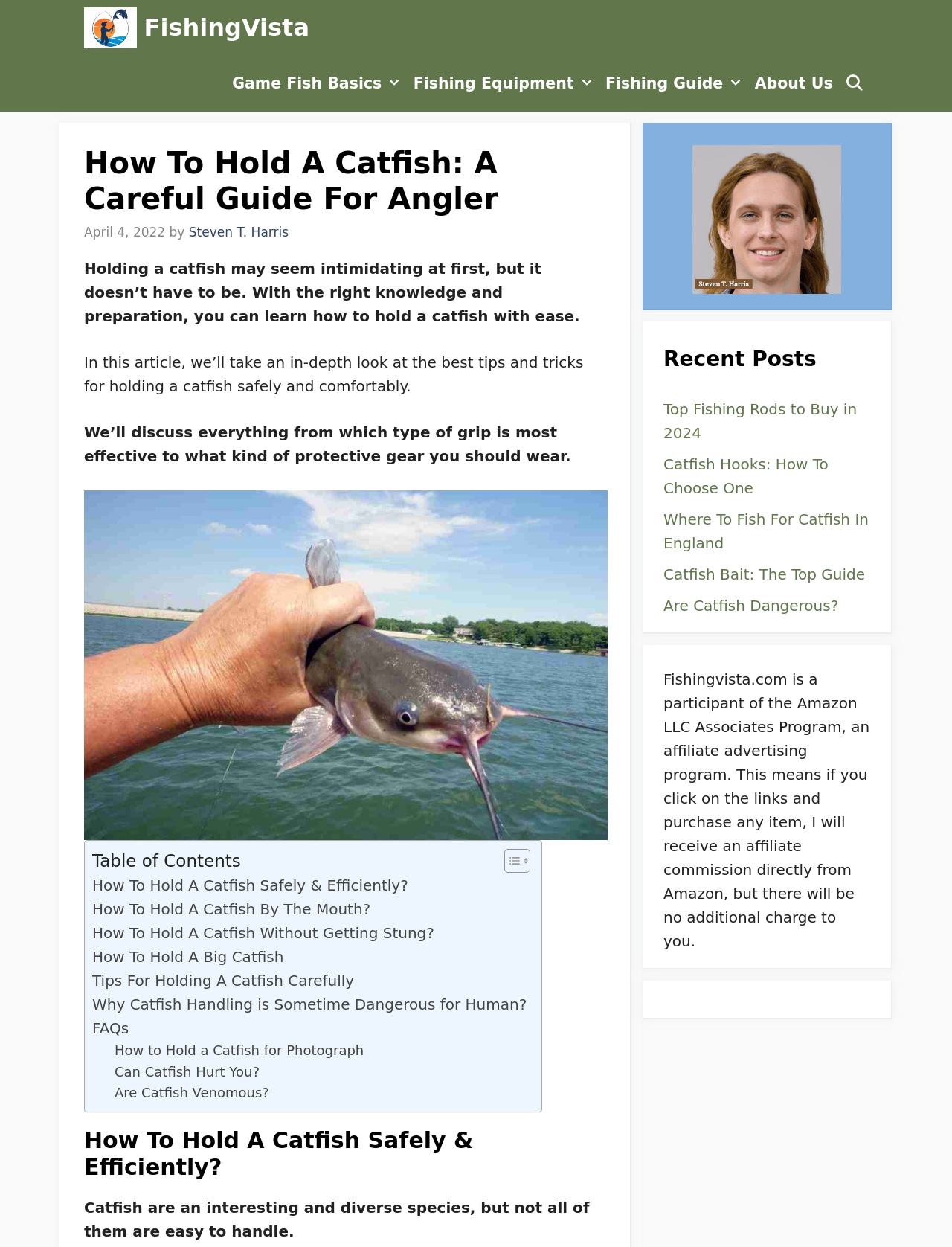Identify the headline of the webpage and generate its text content.

How To Hold A Catfish: A Careful Guide For Angler